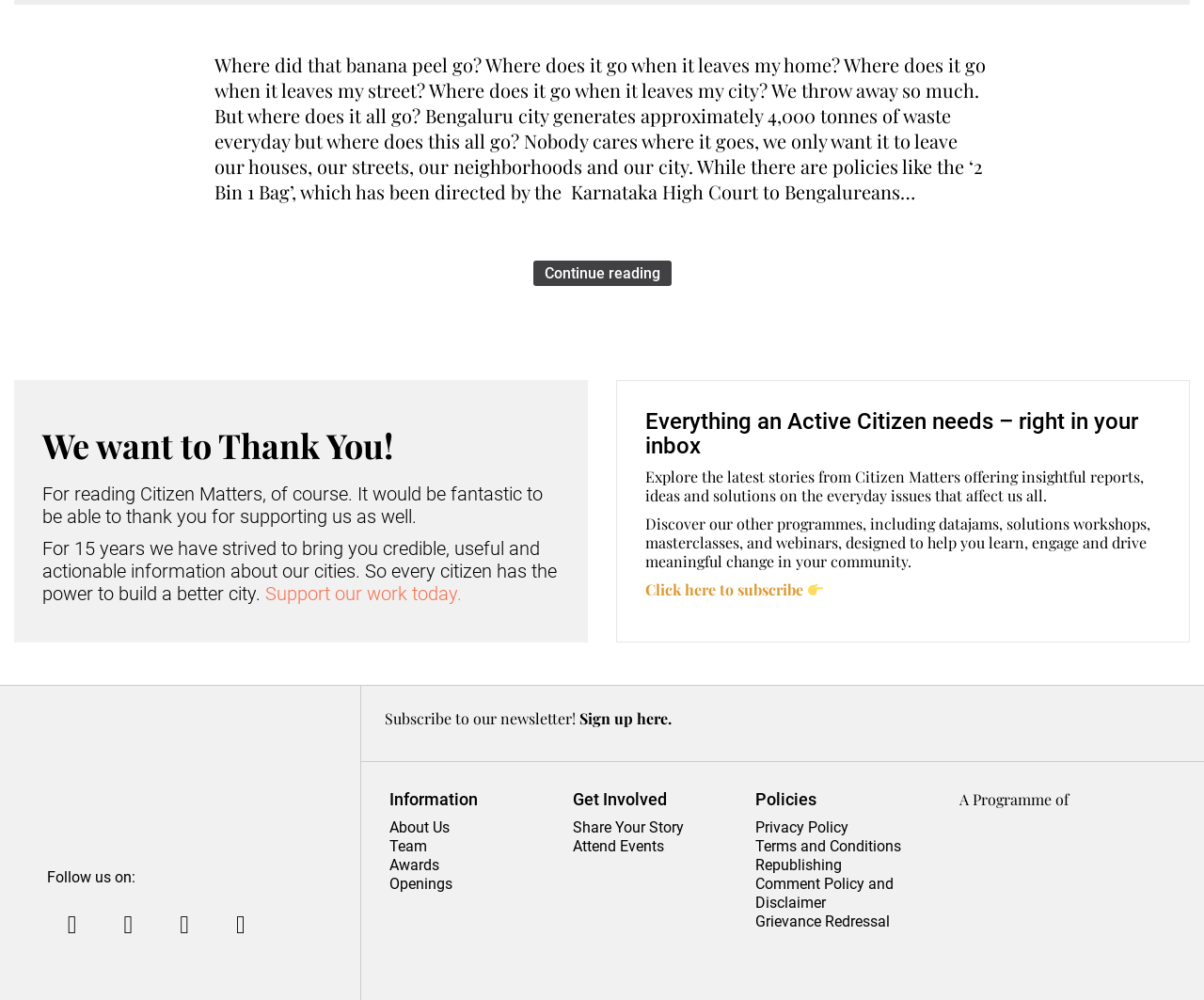Use a single word or phrase to answer the question: What is the purpose of the '2 Bin 1 Bag' policy?

Waste segregation